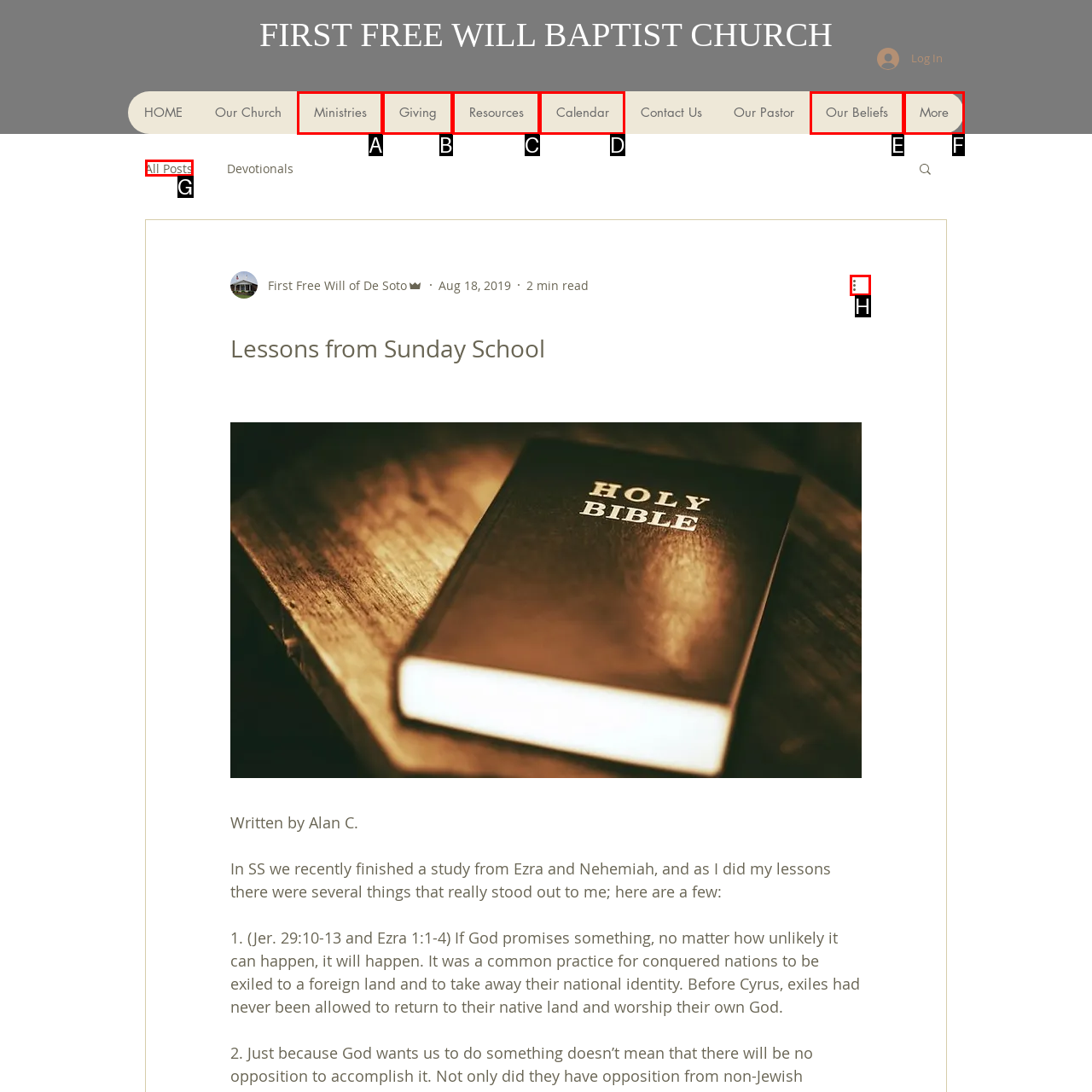Match the HTML element to the description: Resources. Answer with the letter of the correct option from the provided choices.

C